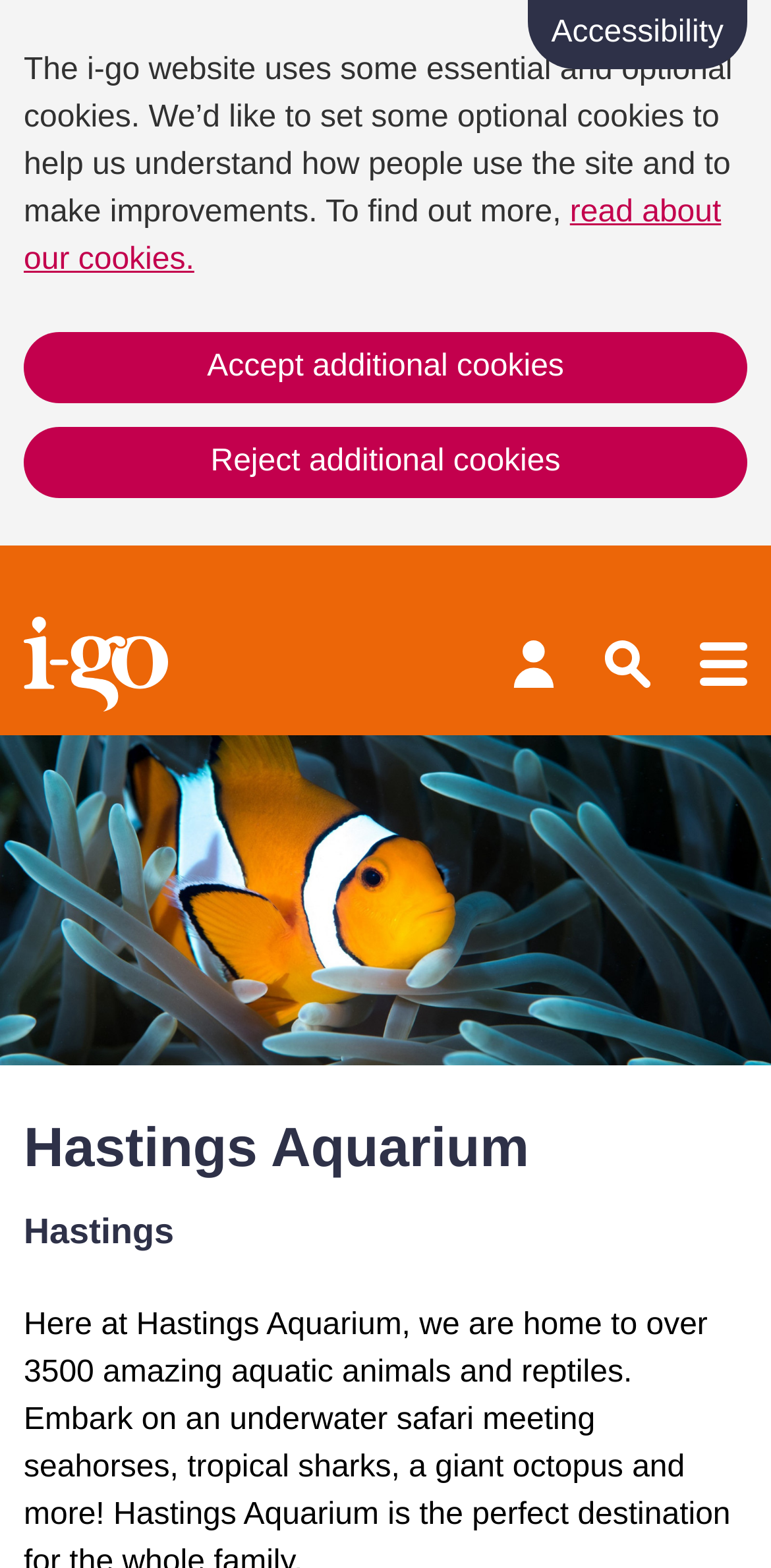What is the purpose of the 'Accessibility links' section?
Using the visual information from the image, give a one-word or short-phrase answer.

To provide accessibility help